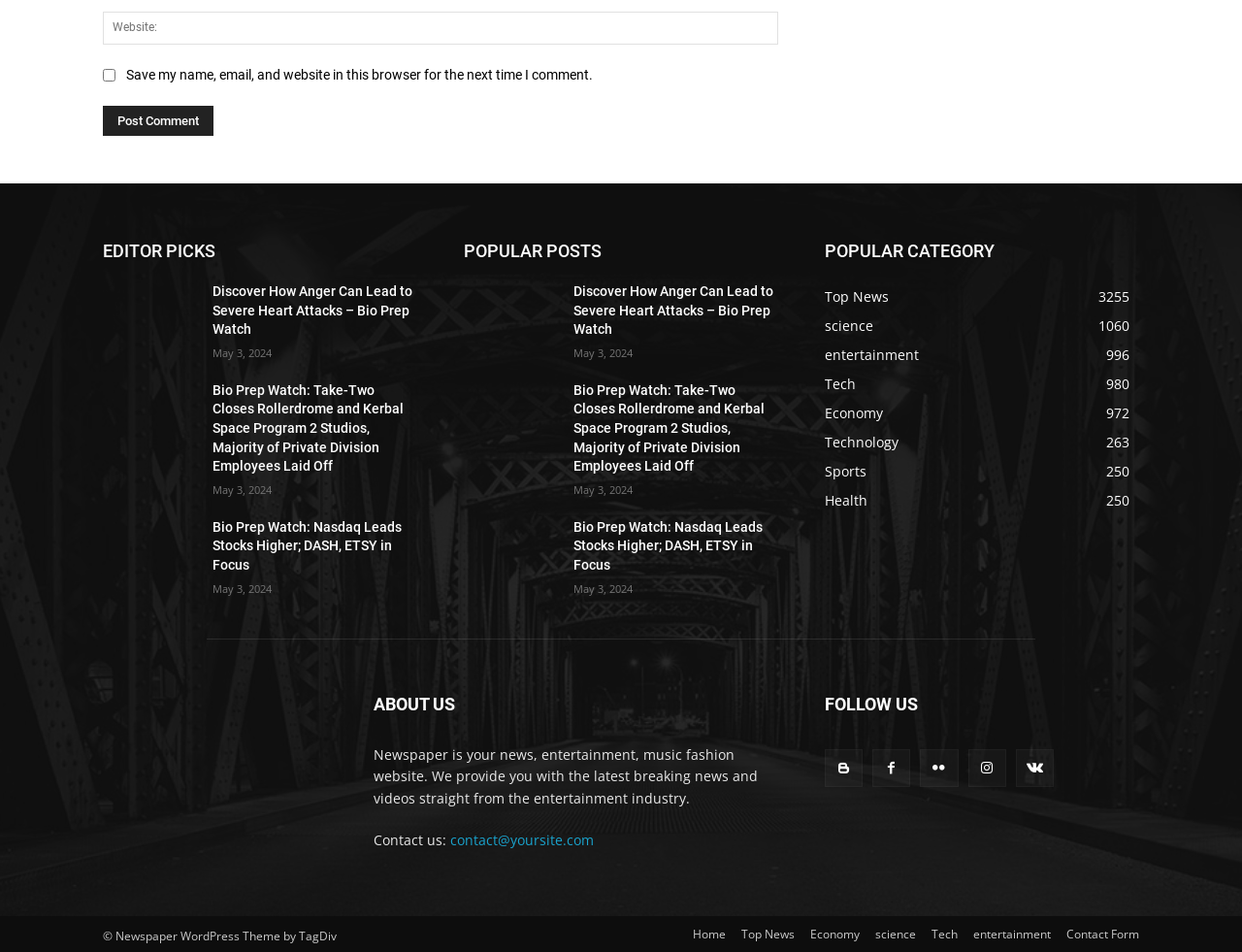Please give the bounding box coordinates of the area that should be clicked to fulfill the following instruction: "Contact us". The coordinates should be in the format of four float numbers from 0 to 1, i.e., [left, top, right, bottom].

[0.362, 0.87, 0.478, 0.89]